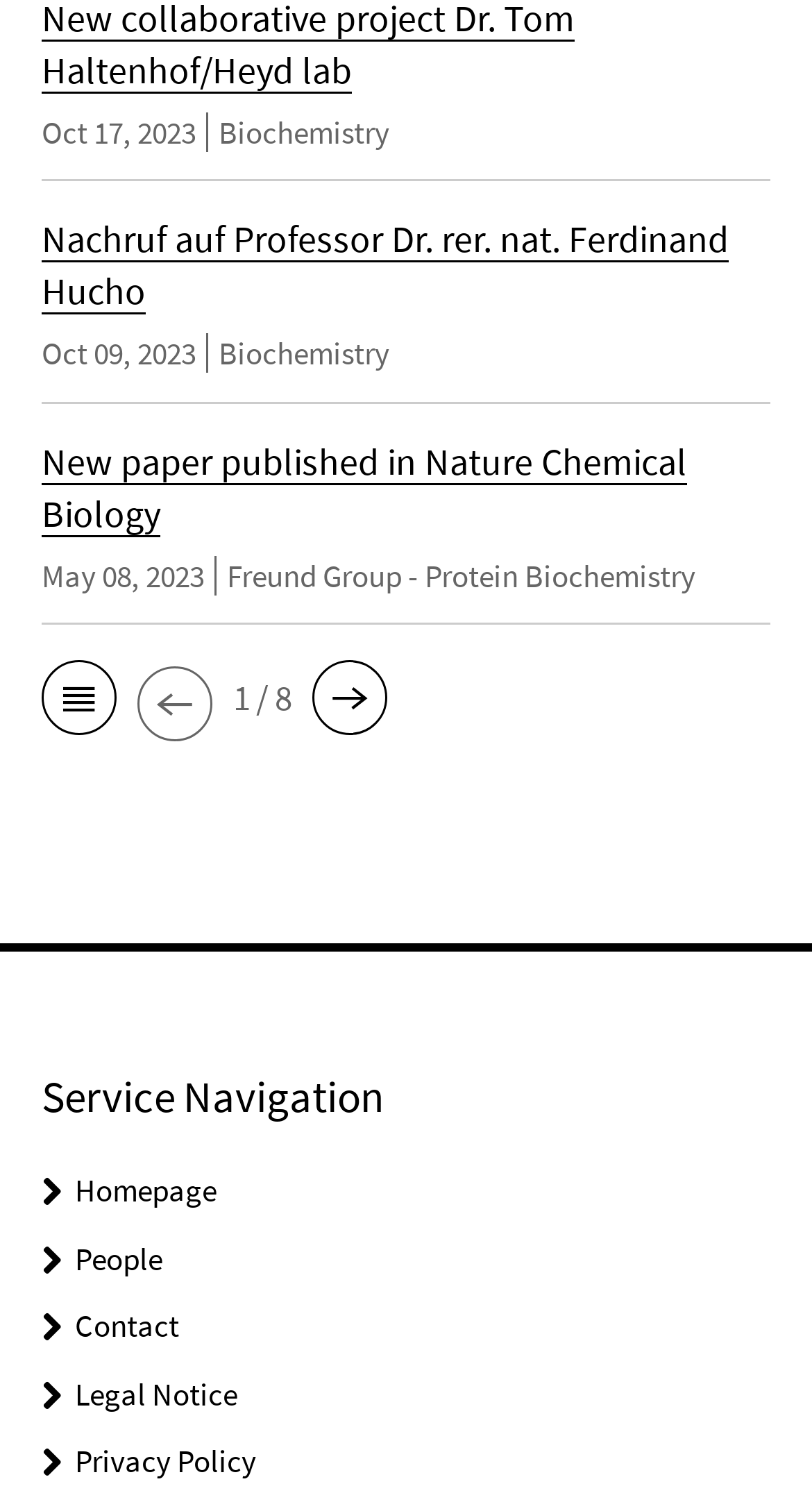Please identify the coordinates of the bounding box that should be clicked to fulfill this instruction: "view New paper published in Nature Chemical Biology".

[0.051, 0.291, 0.949, 0.419]